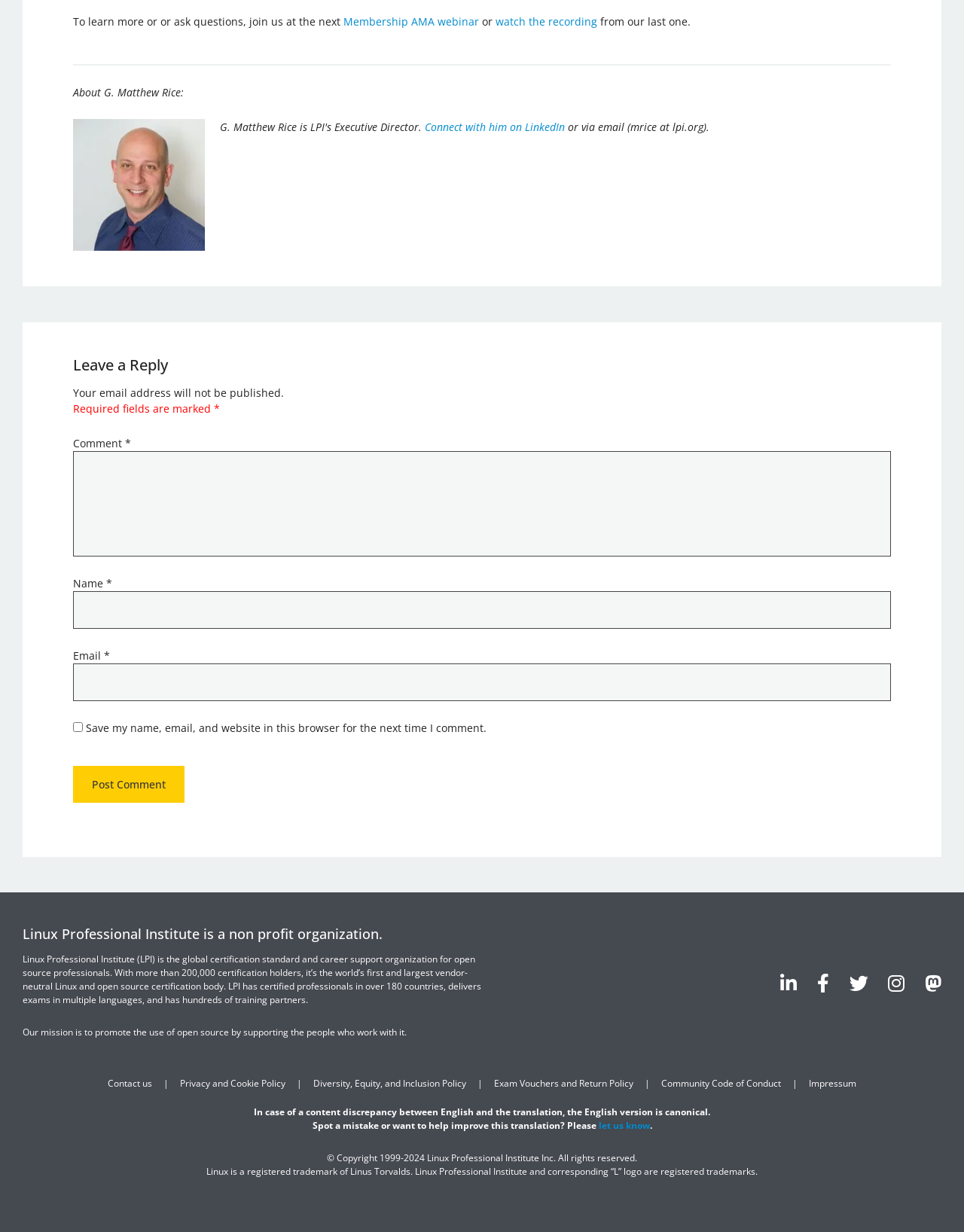Please find the bounding box coordinates of the clickable region needed to complete the following instruction: "Watch the recording". The bounding box coordinates must consist of four float numbers between 0 and 1, i.e., [left, top, right, bottom].

[0.514, 0.012, 0.619, 0.023]